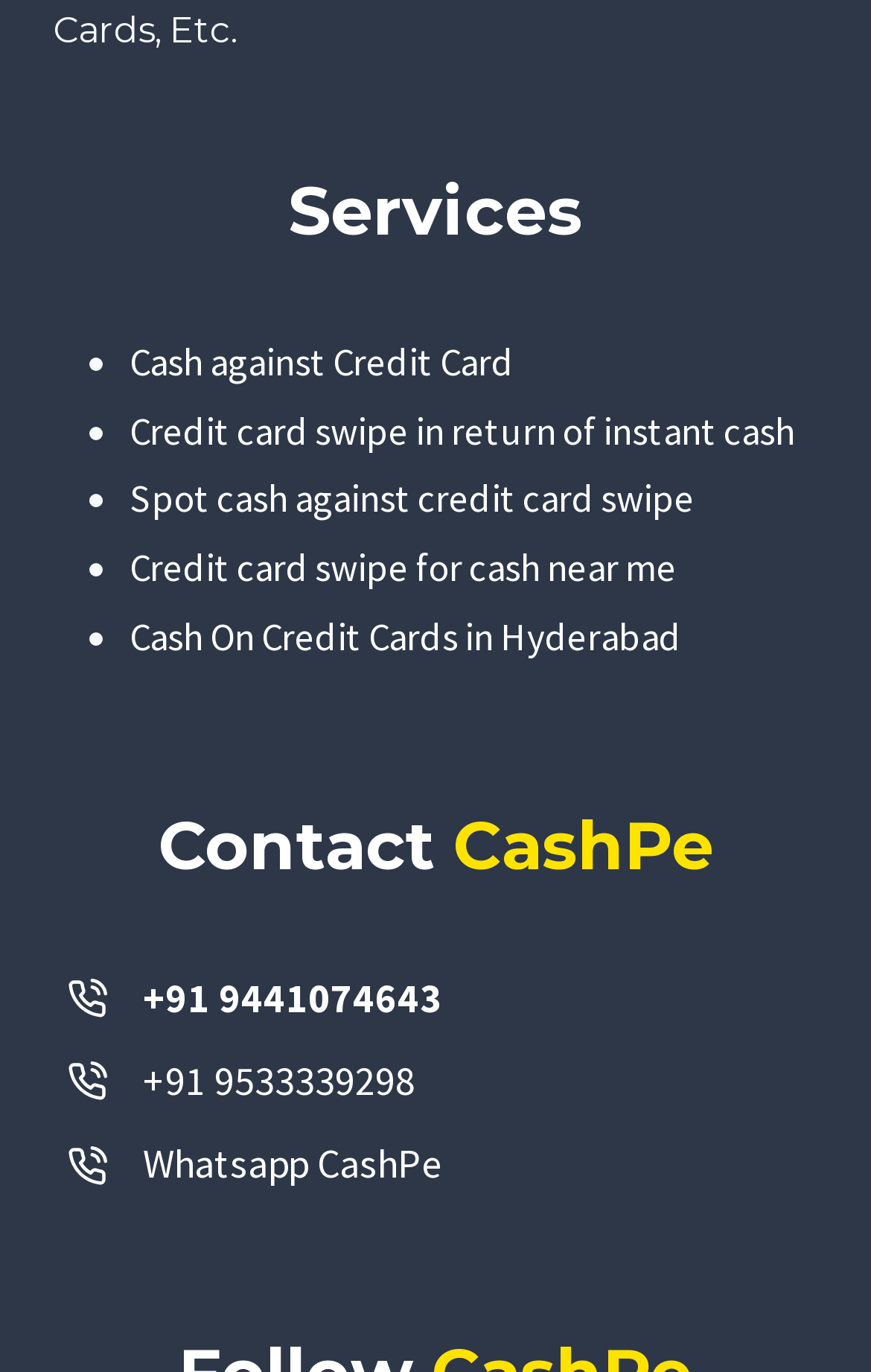Please find the bounding box coordinates of the element that you should click to achieve the following instruction: "Contact CashPe through +91 9441074643". The coordinates should be presented as four float numbers between 0 and 1: [left, top, right, bottom].

[0.164, 0.708, 0.508, 0.745]